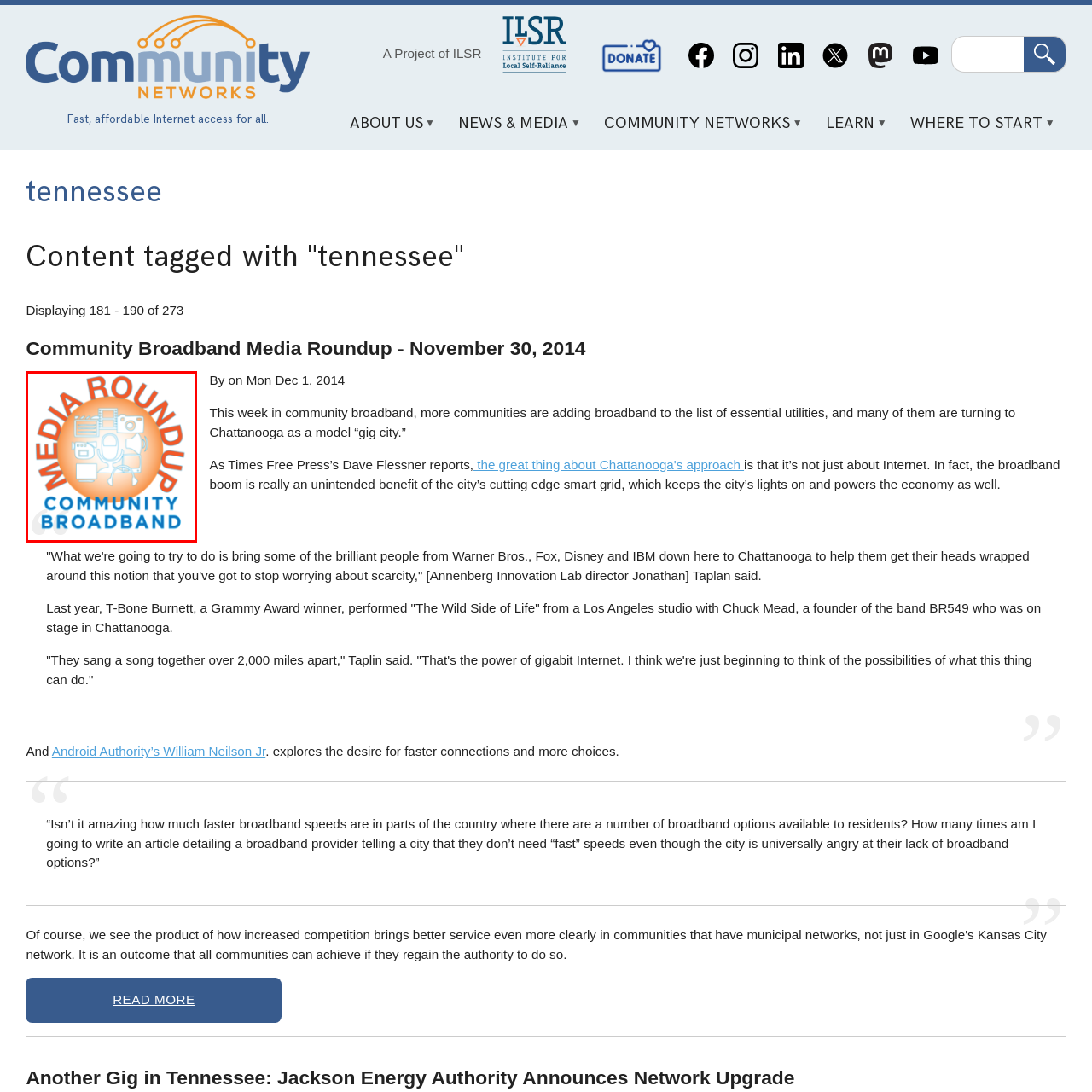Concentrate on the part of the image bordered in red, What is the font color of 'COMMUNITY BROADBAND'? Answer concisely with a word or phrase.

blue